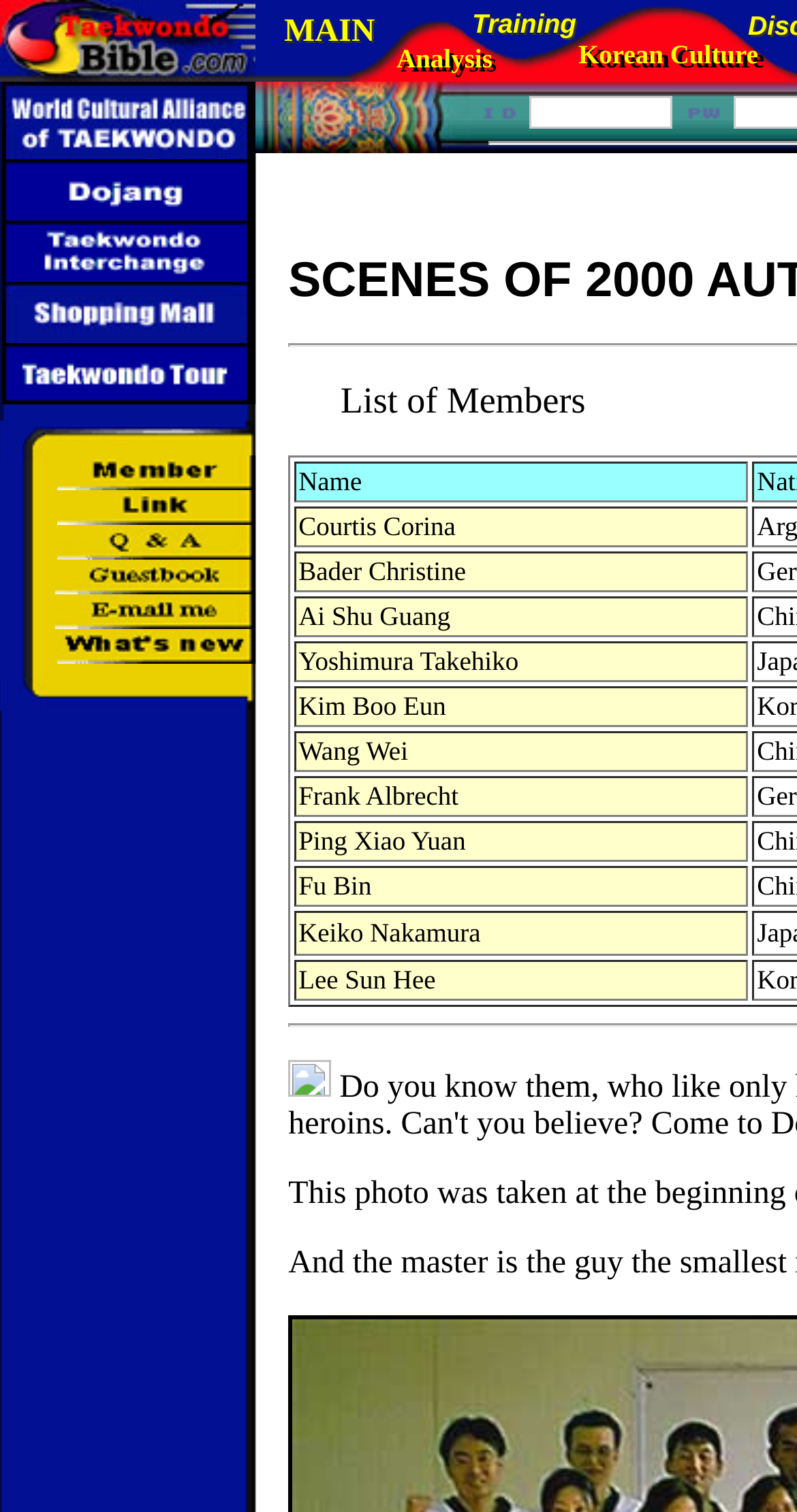Reply to the question with a single word or phrase:
What is the purpose of the table with grid cells?

List of Members